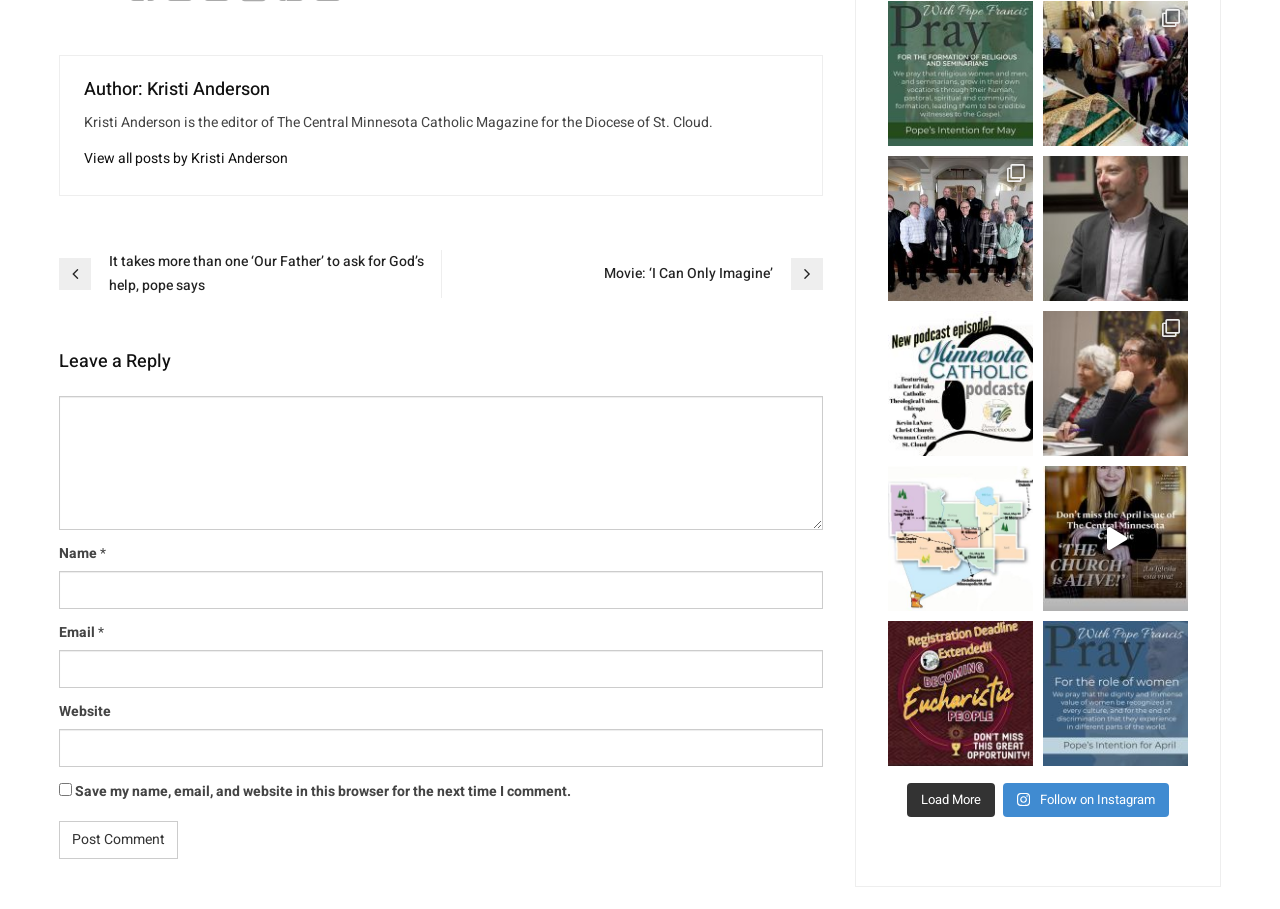How many text boxes are required to be filled in the comment section?
Give a detailed and exhaustive answer to the question.

In the comment section, there are three required text boxes: 'Comment', 'Name', and 'Email', indicating that users must fill in these three text boxes to leave a comment.